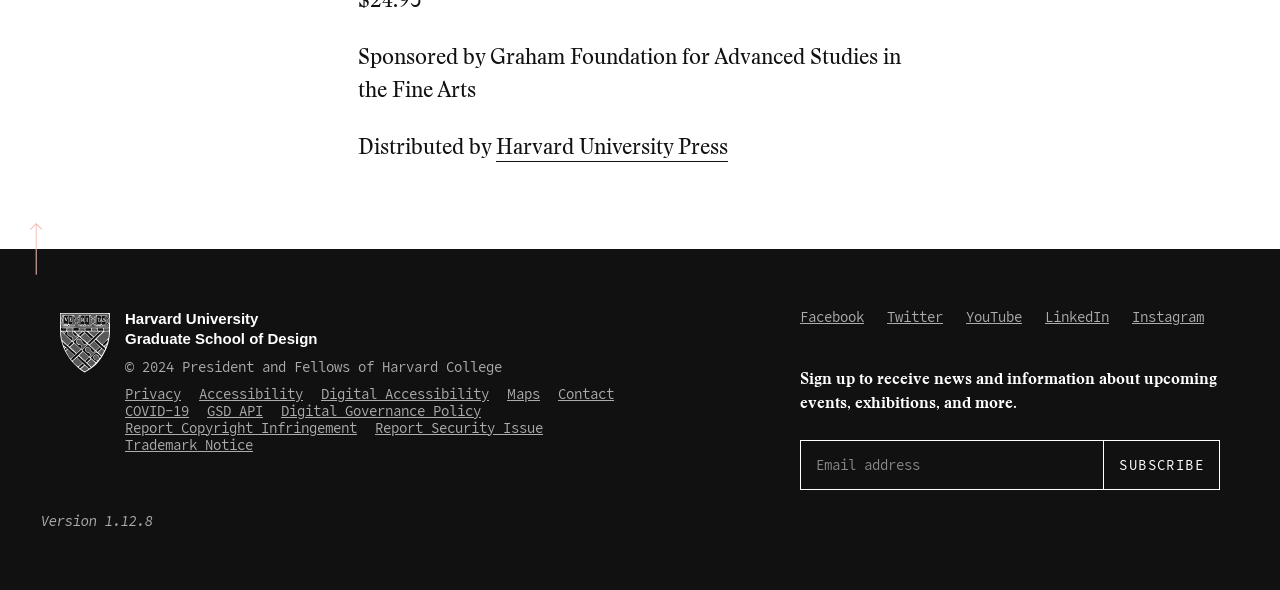How many social media links are available? Based on the image, give a response in one word or a short phrase.

5